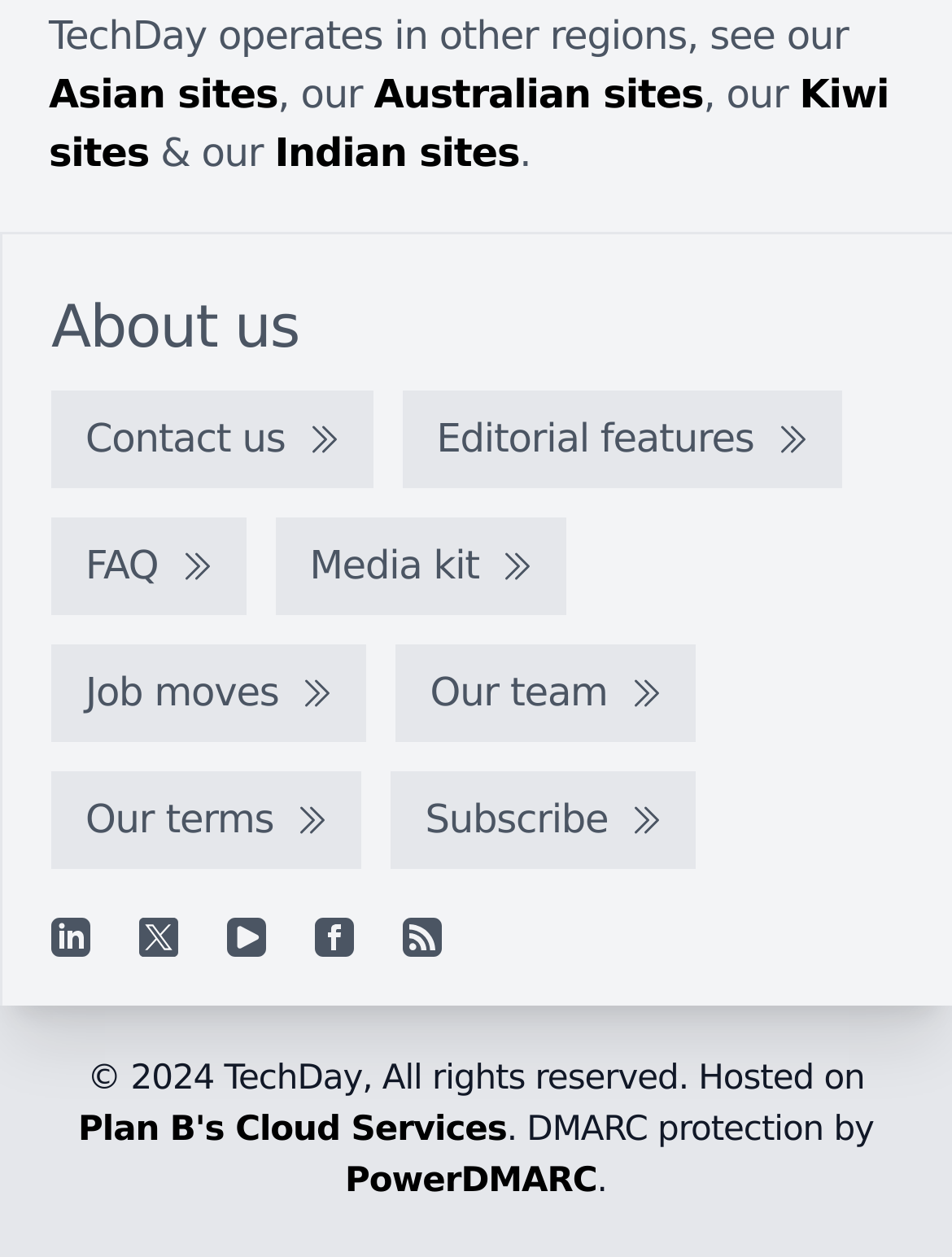Provide a single word or phrase answer to the question: 
What are the different sections available on the webpage?

About us, Contact us, Editorial features, FAQ, Media kit, Job moves, Our team, Our terms, Subscribe